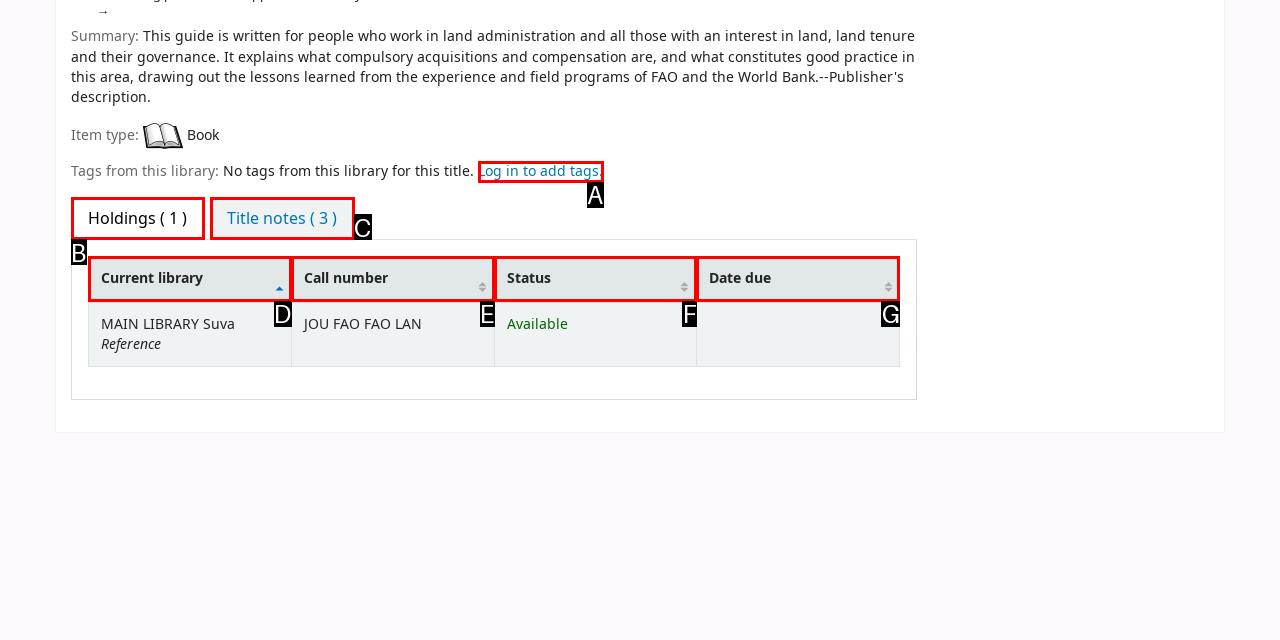Given the description: Log in to add tags., choose the HTML element that matches it. Indicate your answer with the letter of the option.

A